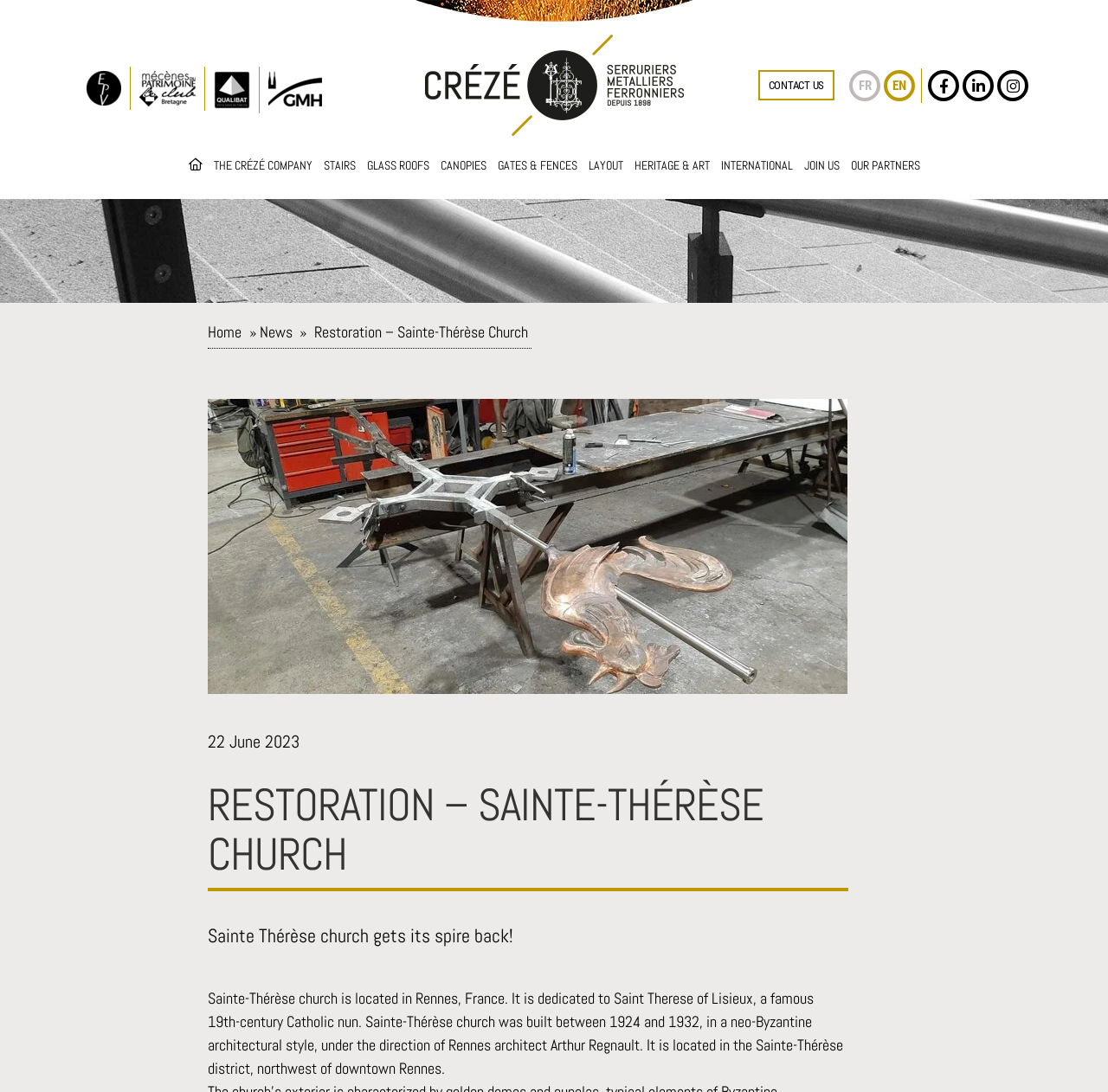Identify the bounding box of the UI element that matches this description: "CONTACT US".

[0.684, 0.064, 0.753, 0.092]